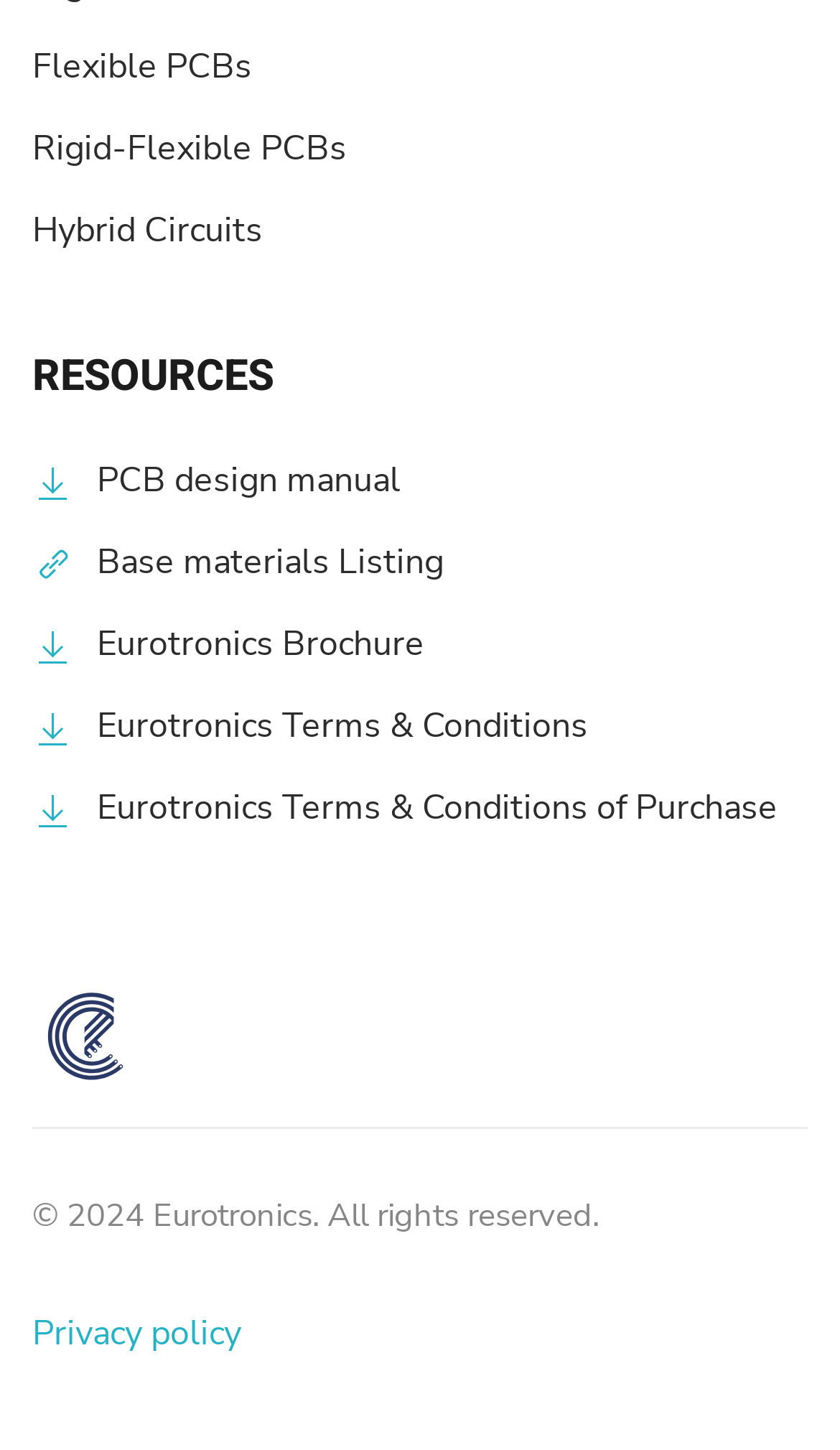Please identify the coordinates of the bounding box that should be clicked to fulfill this instruction: "Read Eurotronics Terms & Conditions".

[0.115, 0.48, 0.962, 0.522]